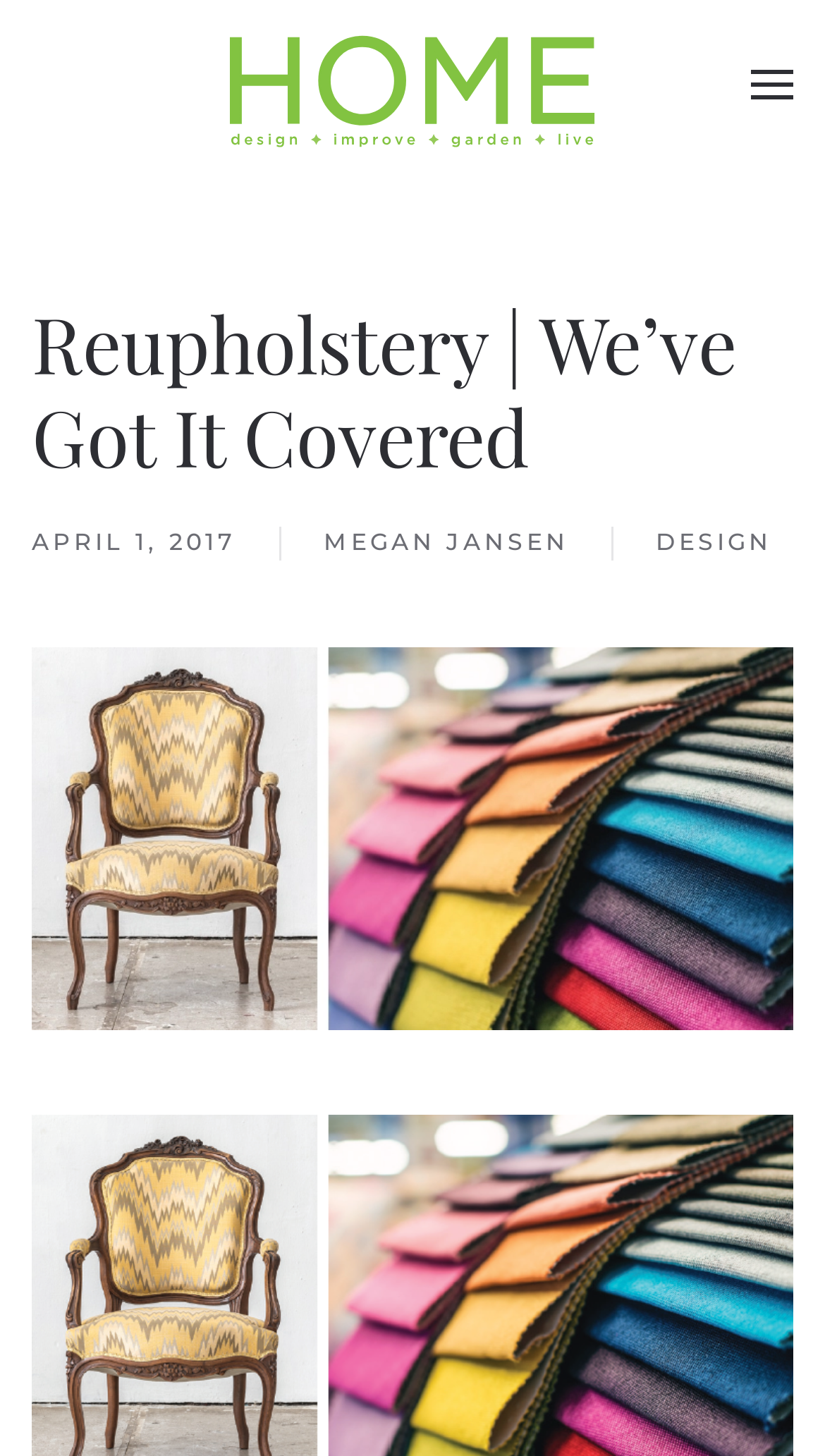Give a one-word or one-phrase response to the question:
What is the date of the article?

APRIL 1, 2017